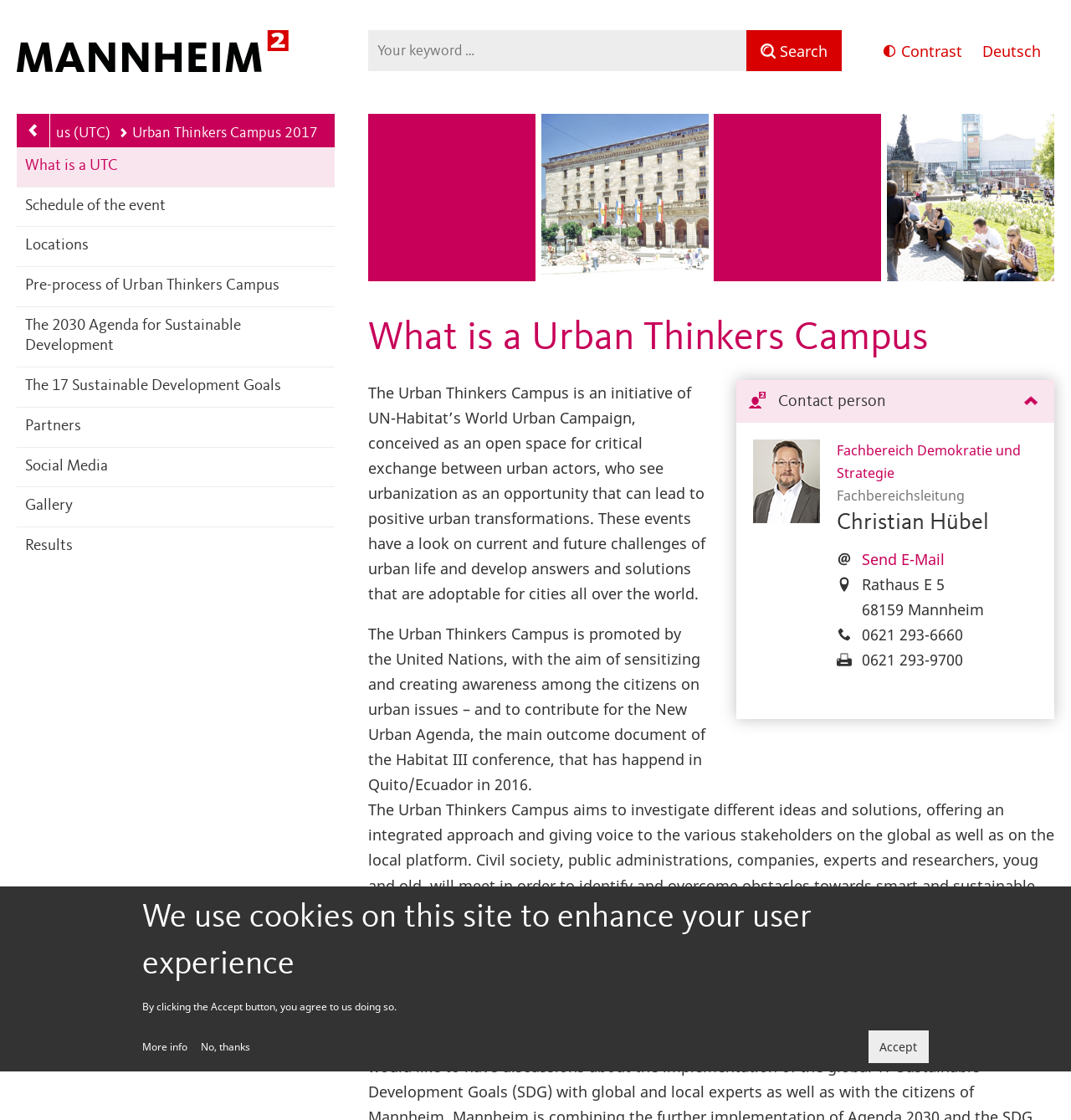Please determine the primary heading and provide its text.

What is a Urban Thinkers Campus